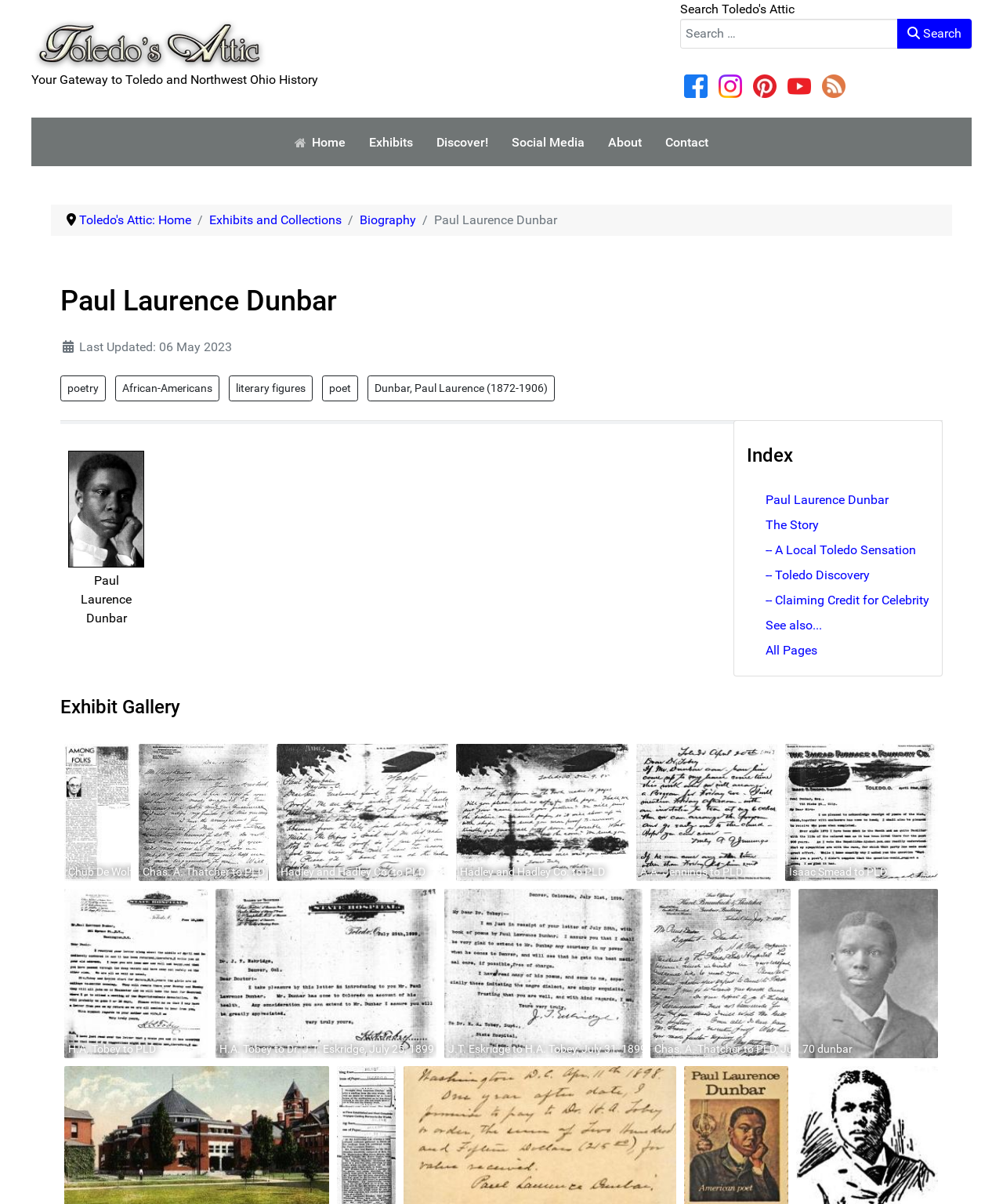How many exhibit gallery links are there?
Please answer the question with a detailed response using the information from the screenshot.

There are nine exhibit gallery links, which can be found in the 'Exhibit Gallery' section of the webpage. These links are related to Paul Laurence Dunbar and his life.